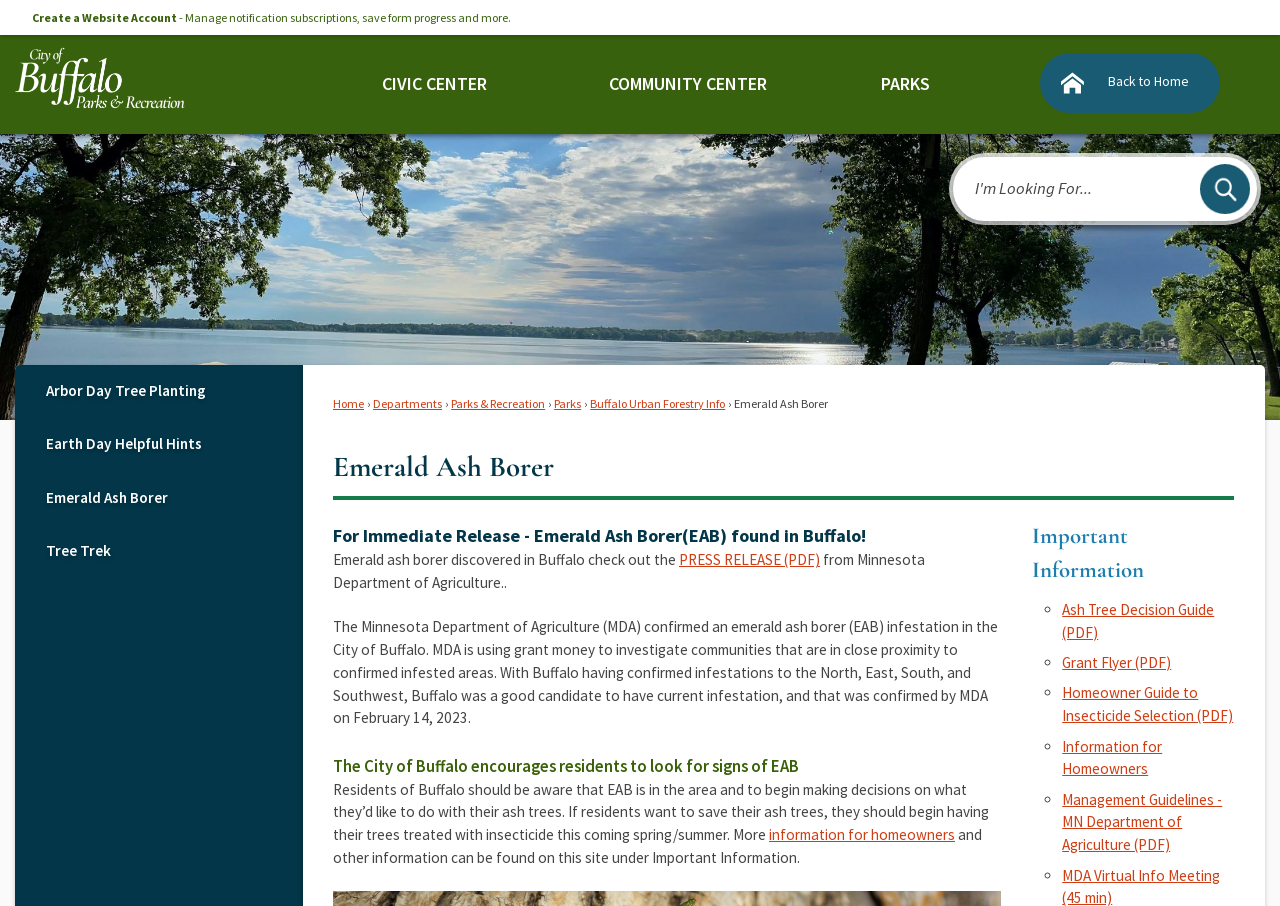Identify and provide the main heading of the webpage.

Emerald Ash Borer